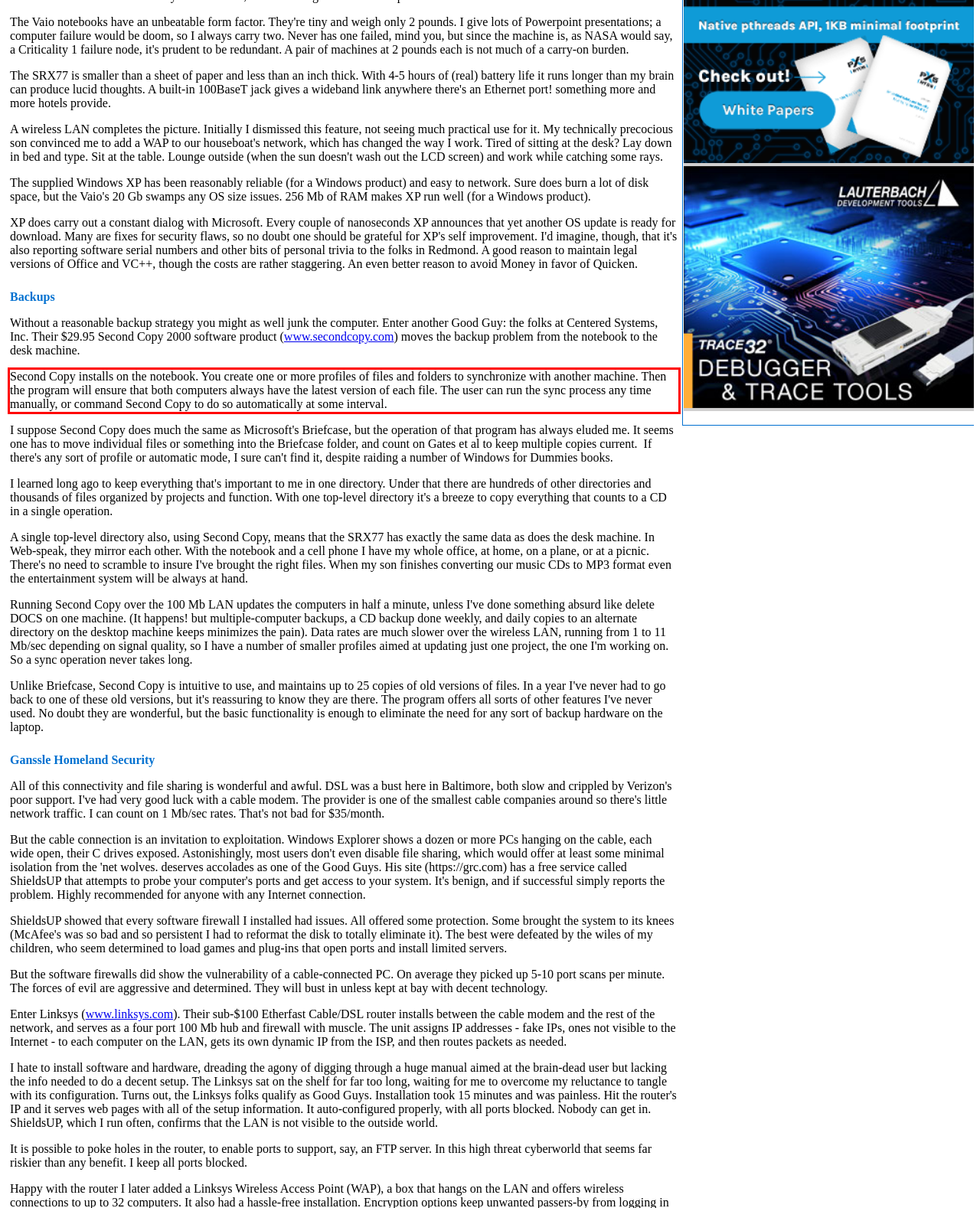In the given screenshot, locate the red bounding box and extract the text content from within it.

Second Copy installs on the notebook. You create one or more profiles of files and folders to synchronize with another machine. Then the program will ensure that both computers always have the latest version of each file. The user can run the sync process any time manually, or command Second Copy to do so automatically at some interval.